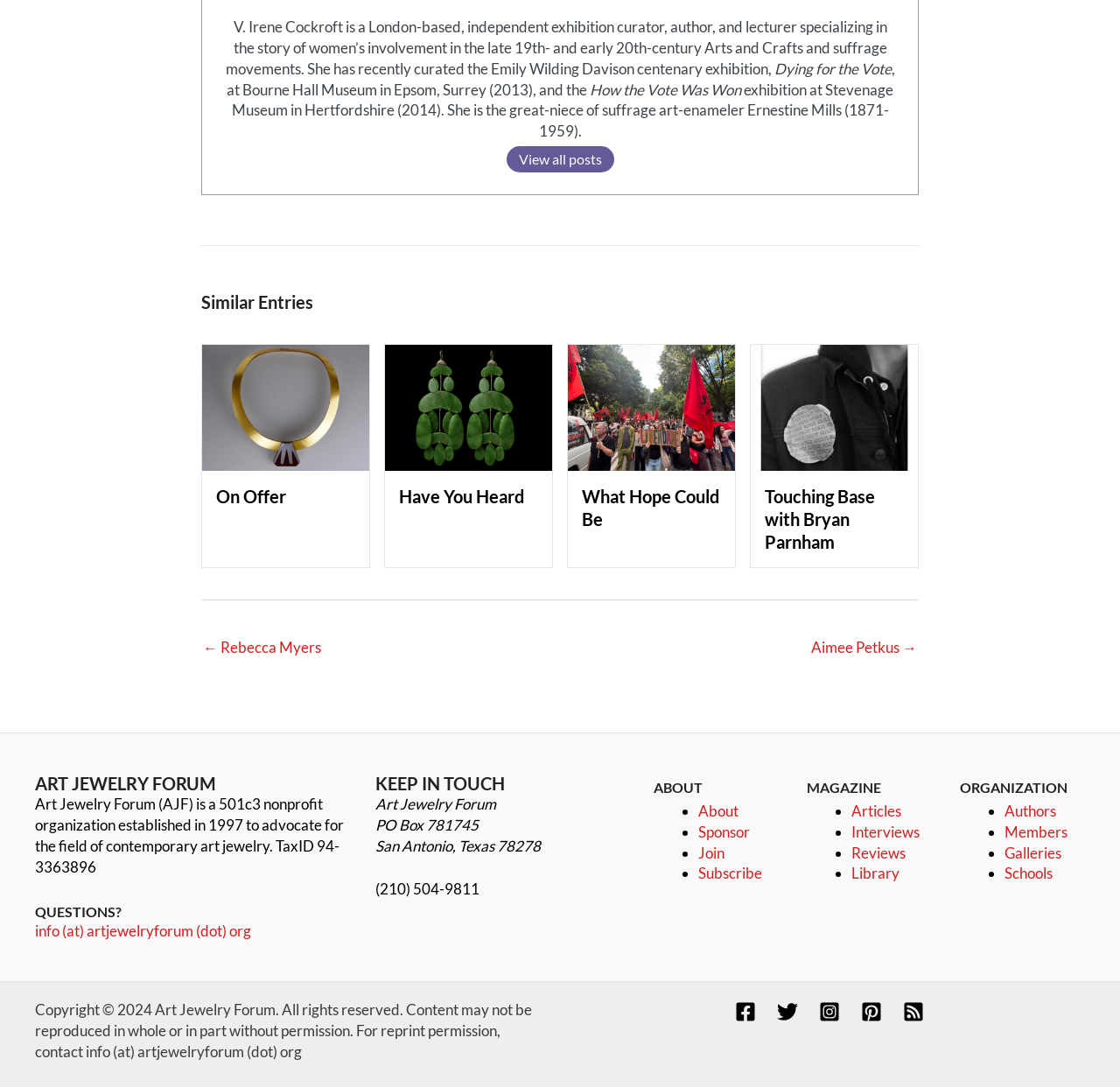Determine the bounding box coordinates of the clickable element to complete this instruction: "Contact Art Jewelry Forum". Provide the coordinates in the format of four float numbers between 0 and 1, [left, top, right, bottom].

[0.031, 0.848, 0.224, 0.865]